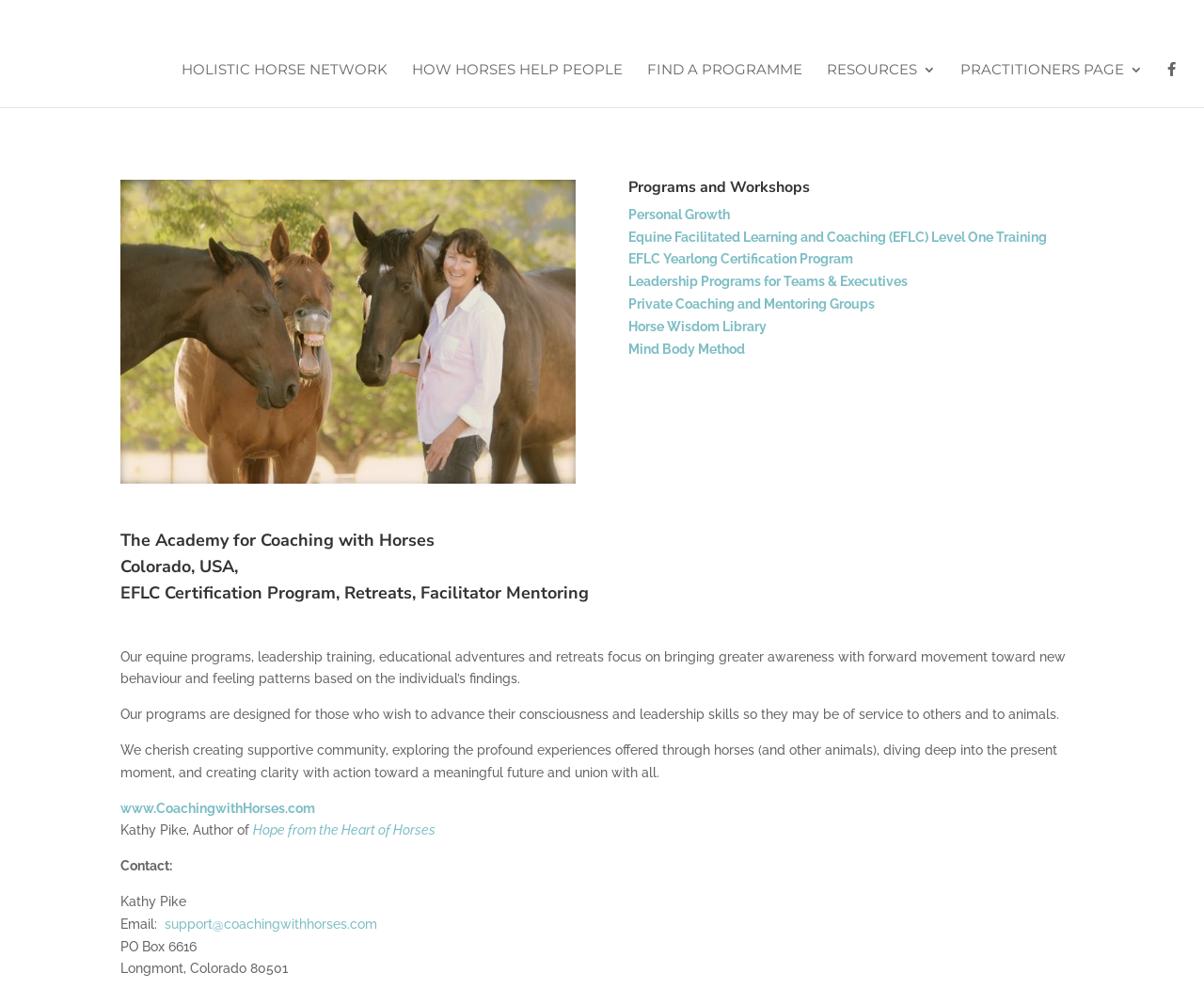Using the element description: "How Horses Help People", determine the bounding box coordinates for the specified UI element. The coordinates should be four float numbers between 0 and 1, [left, top, right, bottom].

[0.342, 0.064, 0.517, 0.108]